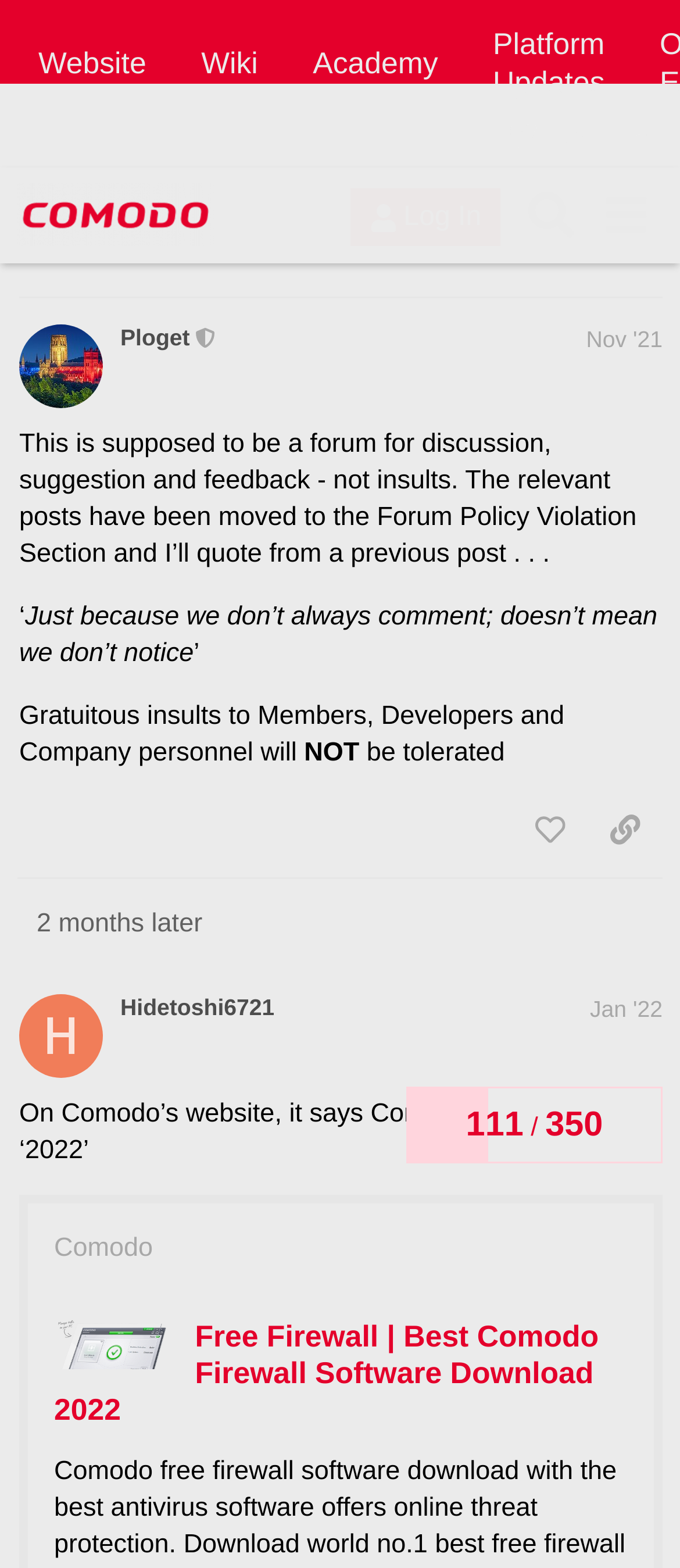Please indicate the bounding box coordinates for the clickable area to complete the following task: "Like the post by Ploget". The coordinates should be specified as four float numbers between 0 and 1, i.e., [left, top, right, bottom].

[0.753, 0.137, 0.864, 0.179]